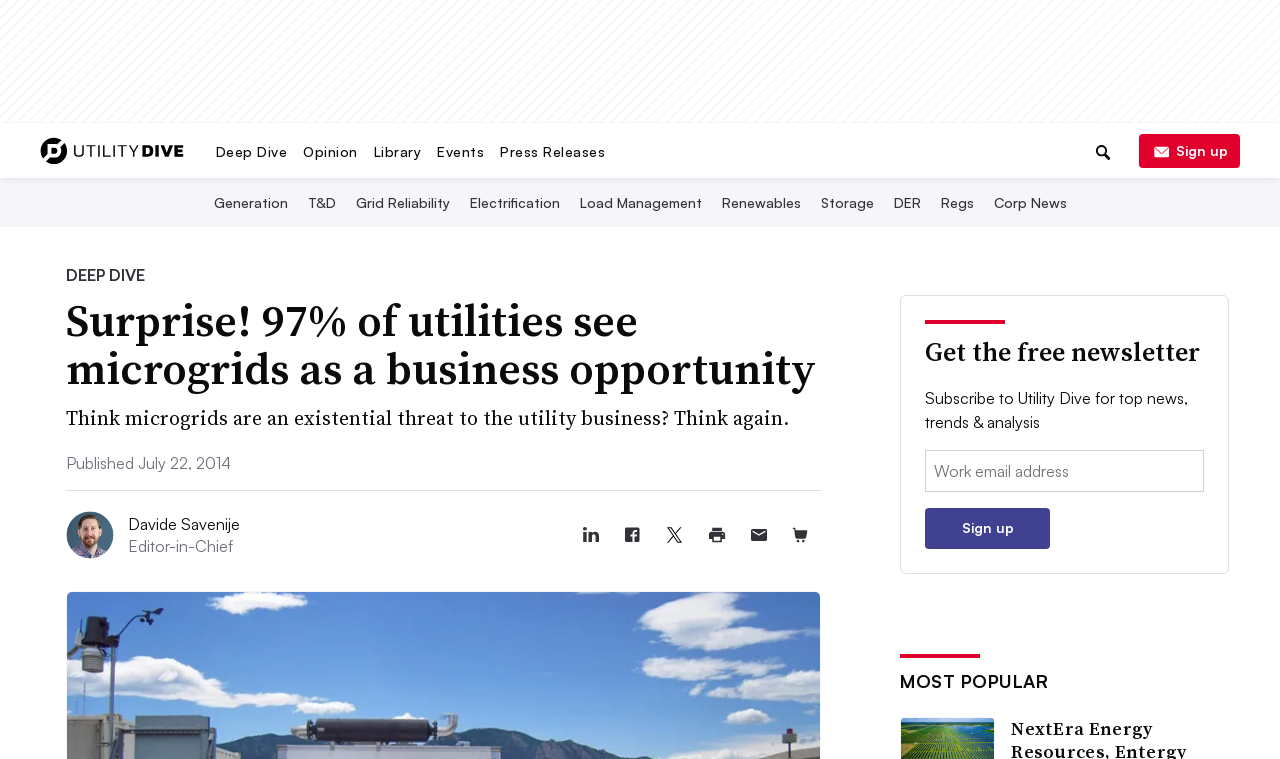Is there a search function on the webpage?
Examine the image and provide an in-depth answer to the question.

The presence of a search box and a search button in the top navigation bar, as well as a separate search button in the menu bar, indicates that the webpage has a search function that allows users to search for specific topics or keywords.